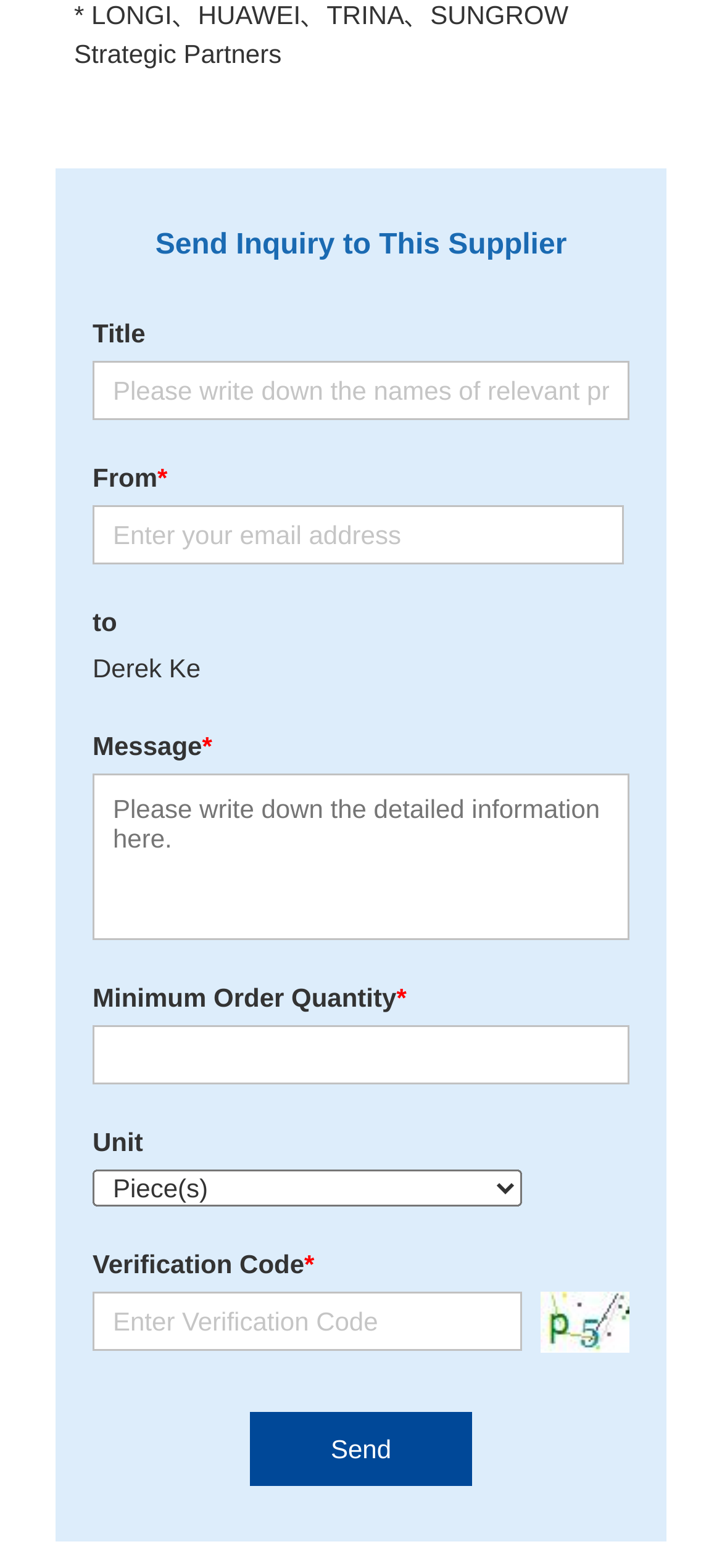Determine the coordinates of the bounding box for the clickable area needed to execute this instruction: "Click send".

[0.346, 0.9, 0.654, 0.948]